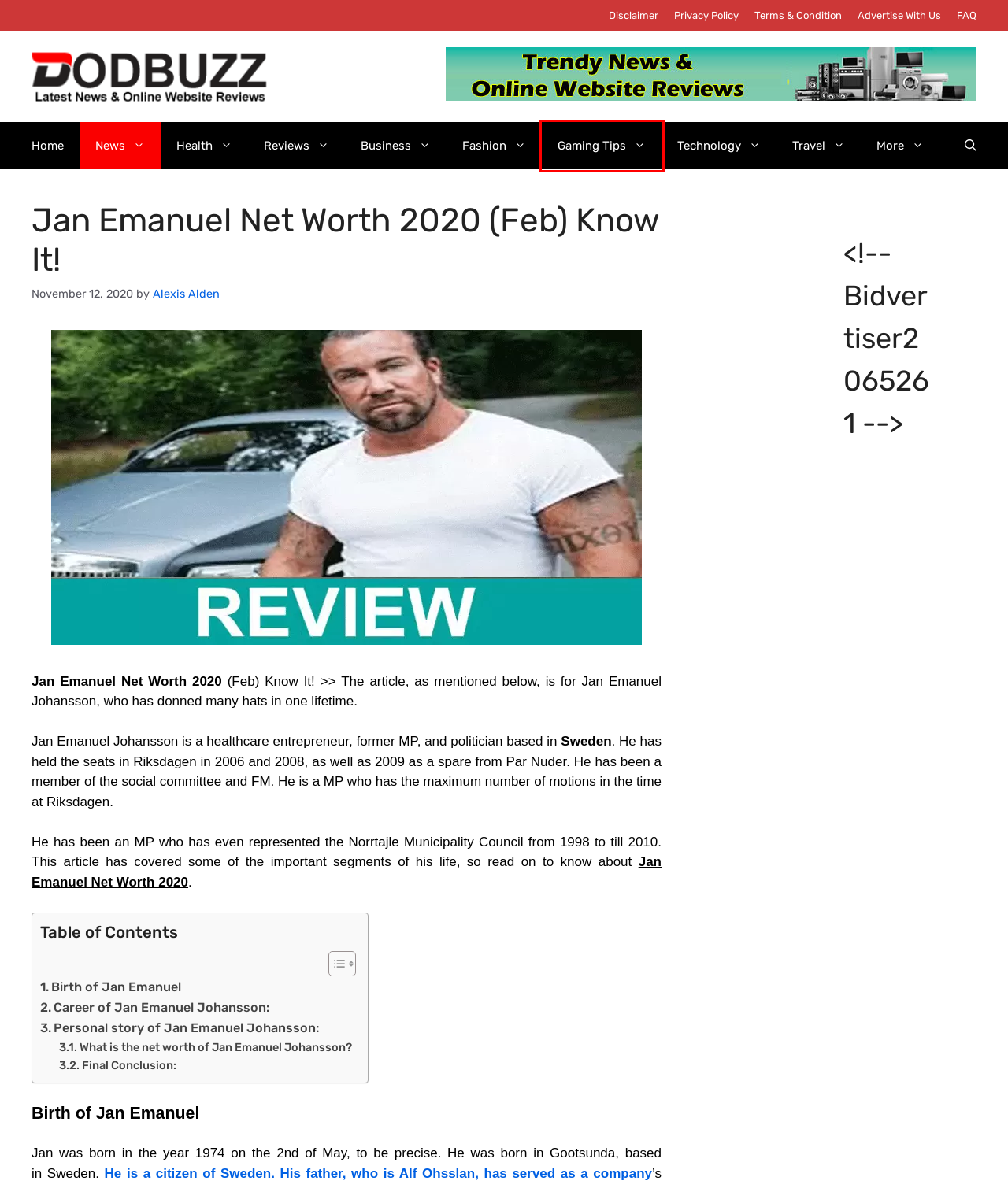Examine the screenshot of the webpage, noting the red bounding box around a UI element. Pick the webpage description that best matches the new page after the element in the red bounding box is clicked. Here are the candidates:
A. Privacy Policy | DODBUZZ
B. Health | DODBUZZ
C. Technology | DODBUZZ
D. Advertise With Us | DODBUZZ
E. Gaming Tips | DODBUZZ
F. Website Reviews | DODBUZZ
G. Fashion | DODBUZZ
H. Terms & Condition | DODBUZZ

E